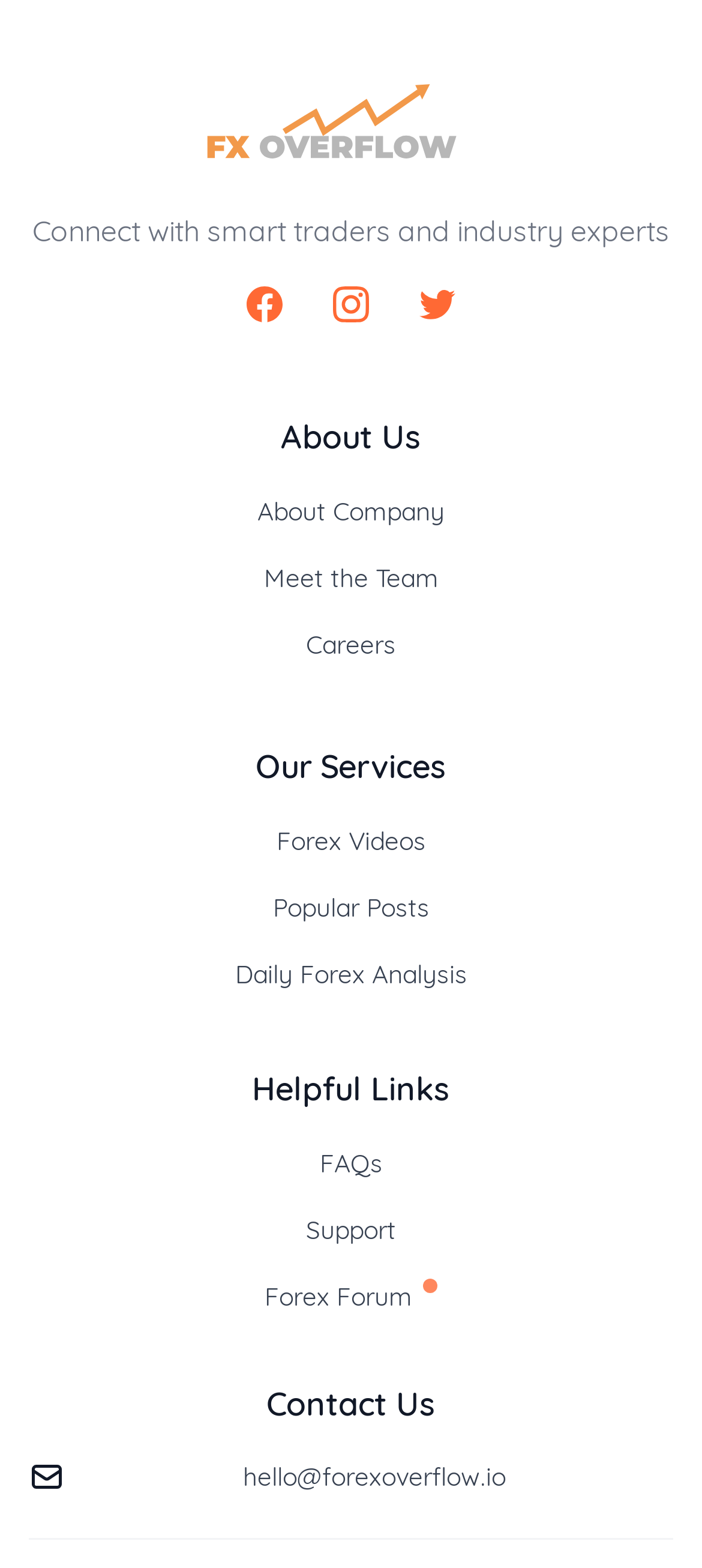Please answer the following question using a single word or phrase: 
How many navigation sections are in the footer?

3